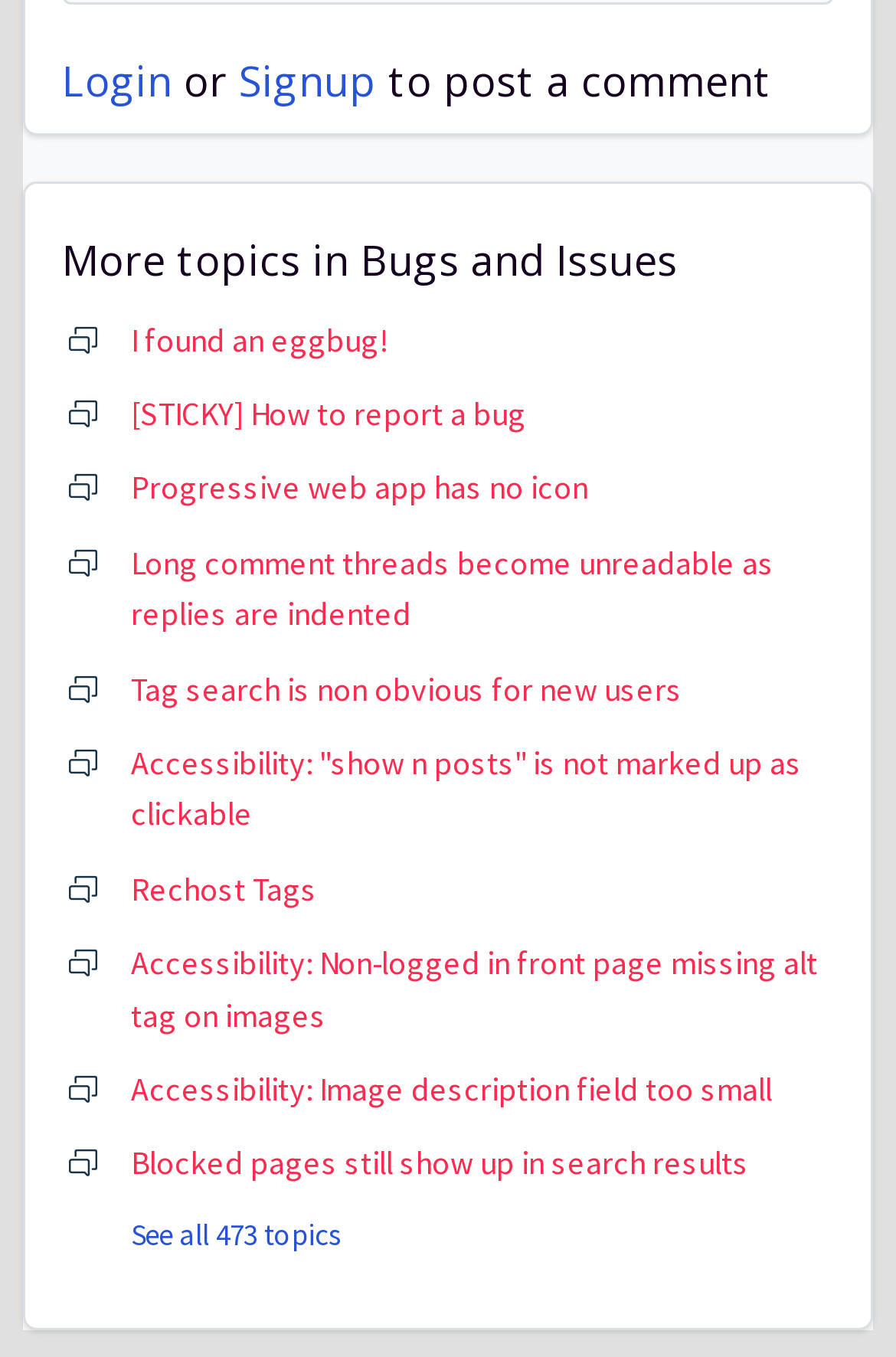Please answer the following query using a single word or phrase: 
What is the purpose of the 'Login' link?

To log in